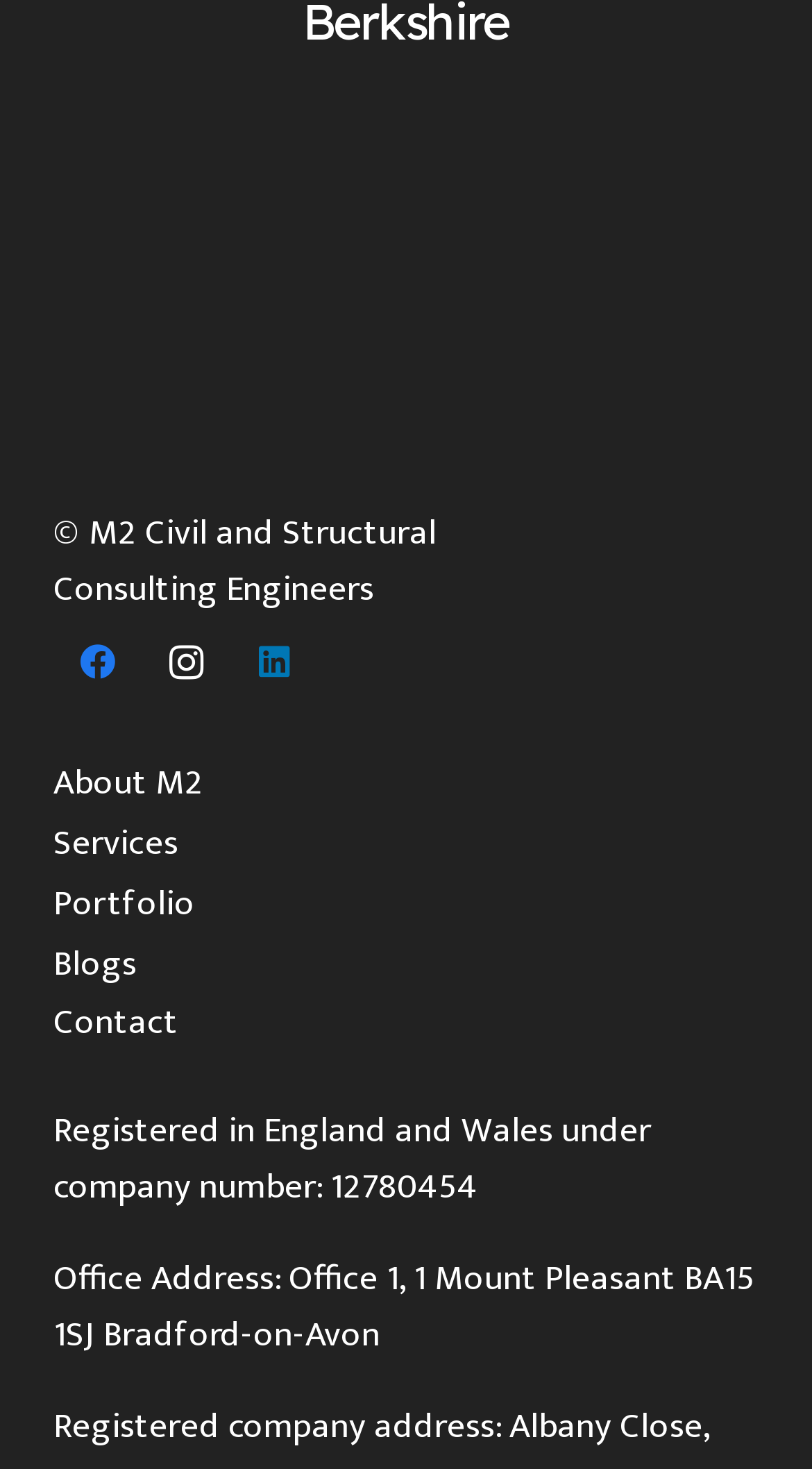Please provide the bounding box coordinates for the UI element as described: "WLU Coll. Manuscript Collections". The coordinates must be four floats between 0 and 1, represented as [left, top, right, bottom].

None